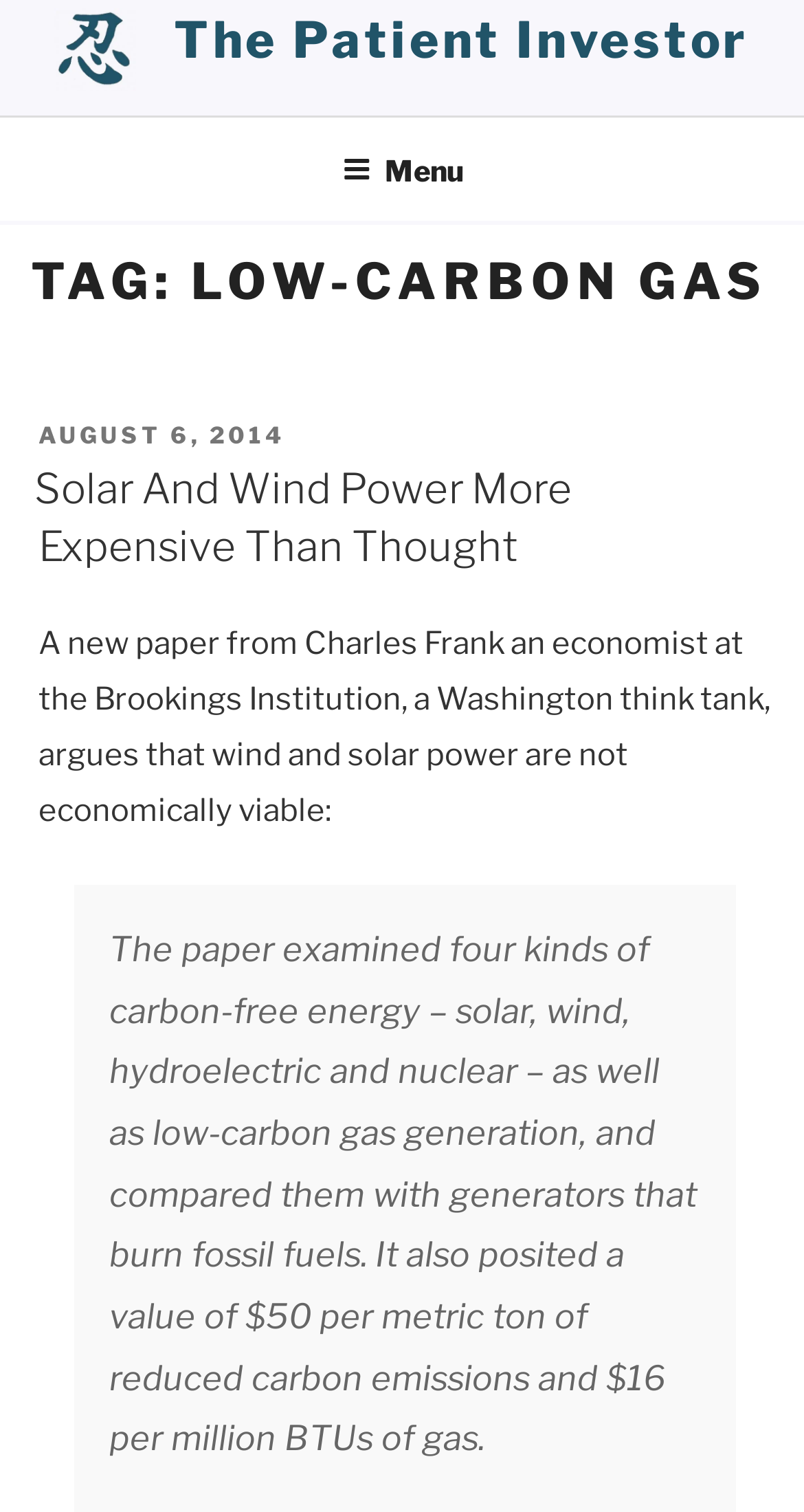What is the name of the think tank mentioned?
Provide a detailed answer to the question, using the image to inform your response.

The text 'A new paper from Charles Frank an economist at the Brookings Institution, a Washington think tank, argues that wind and solar power are not economically viable:' mentions the Brookings Institution as the think tank.